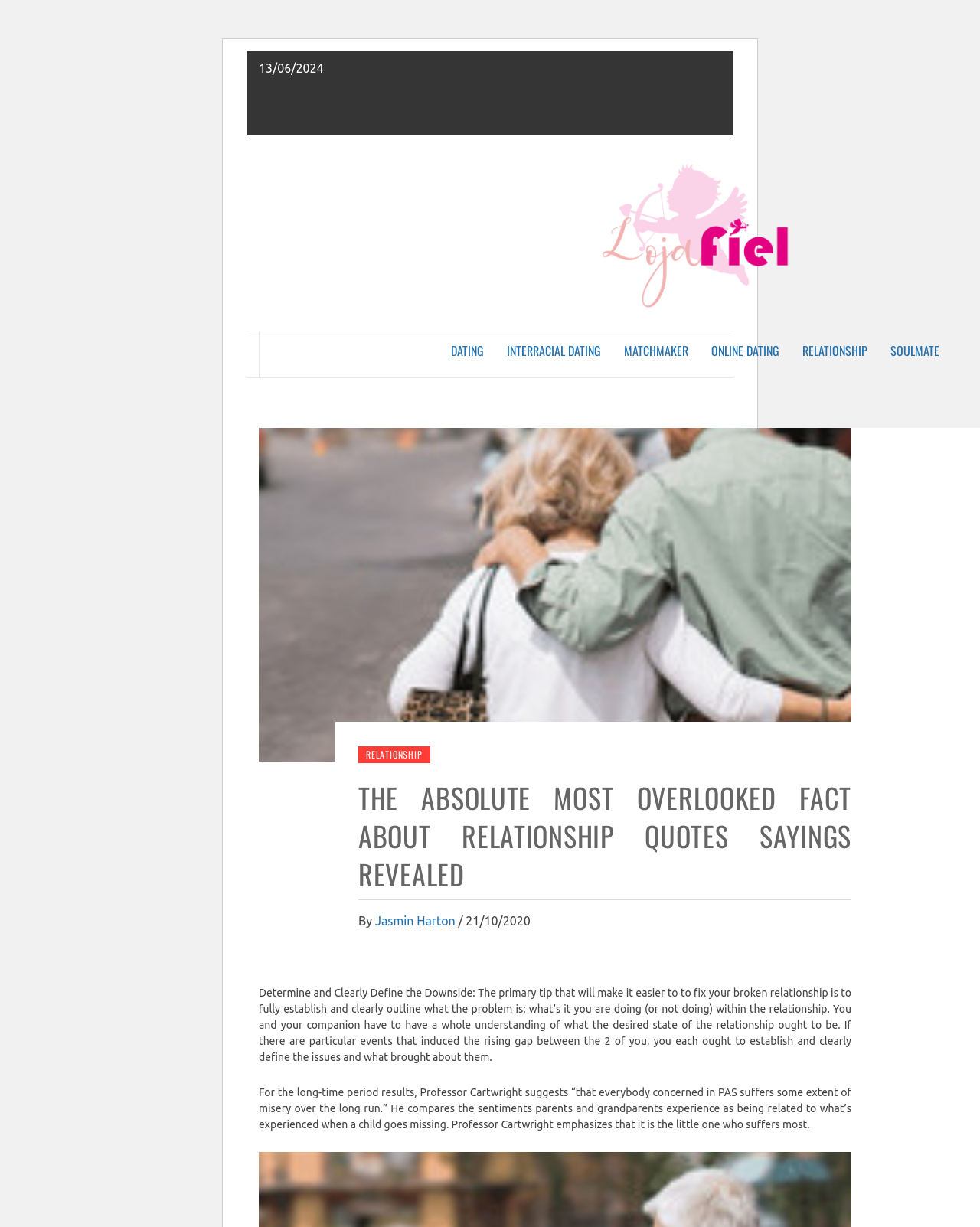Provide the bounding box coordinates of the area you need to click to execute the following instruction: "Explore the 'MATCHMAKER' service".

[0.625, 0.27, 0.714, 0.302]